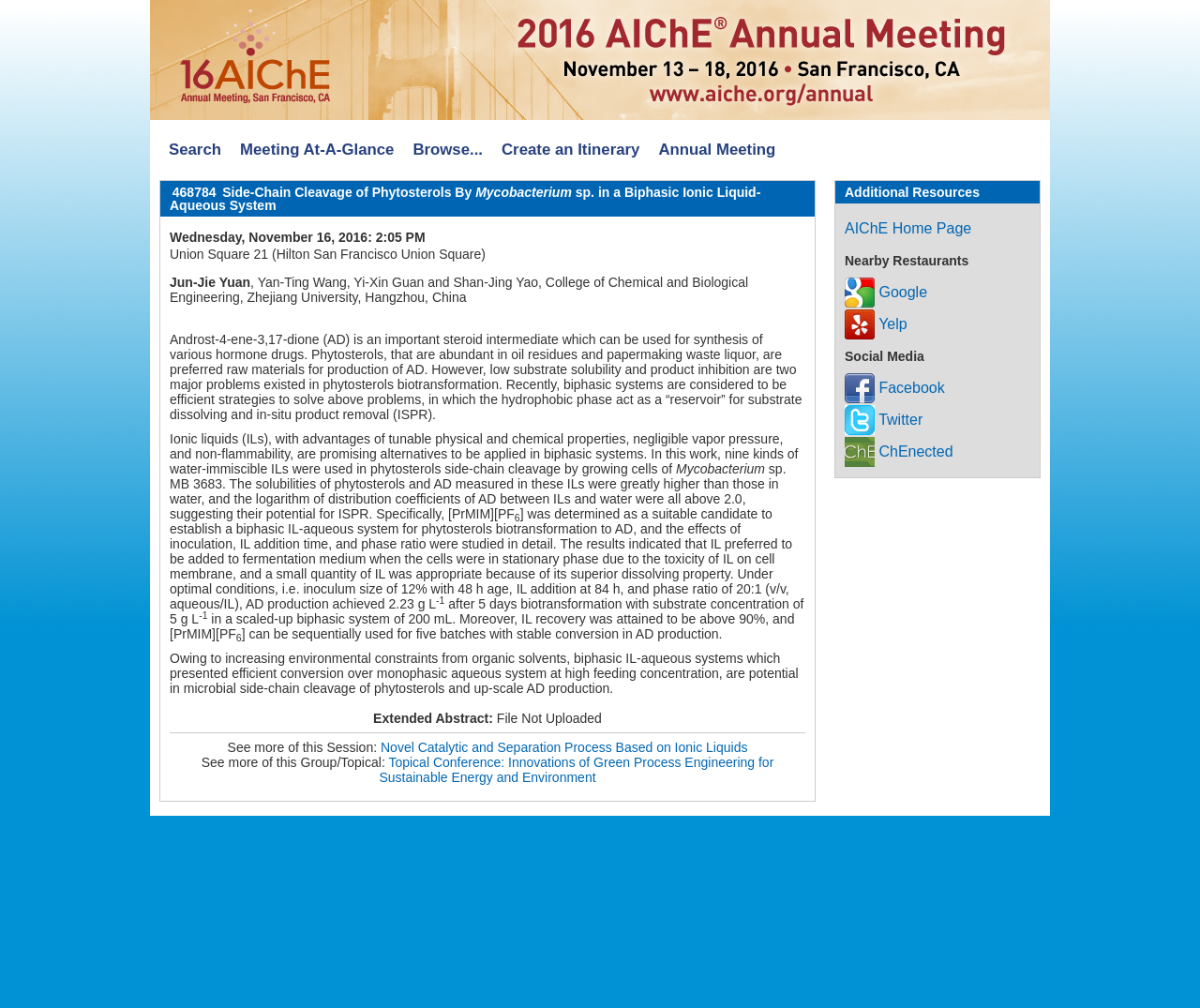Please identify the bounding box coordinates of the region to click in order to complete the given instruction: "Search in the search box". The coordinates should be four float numbers between 0 and 1, i.e., [left, top, right, bottom].

None